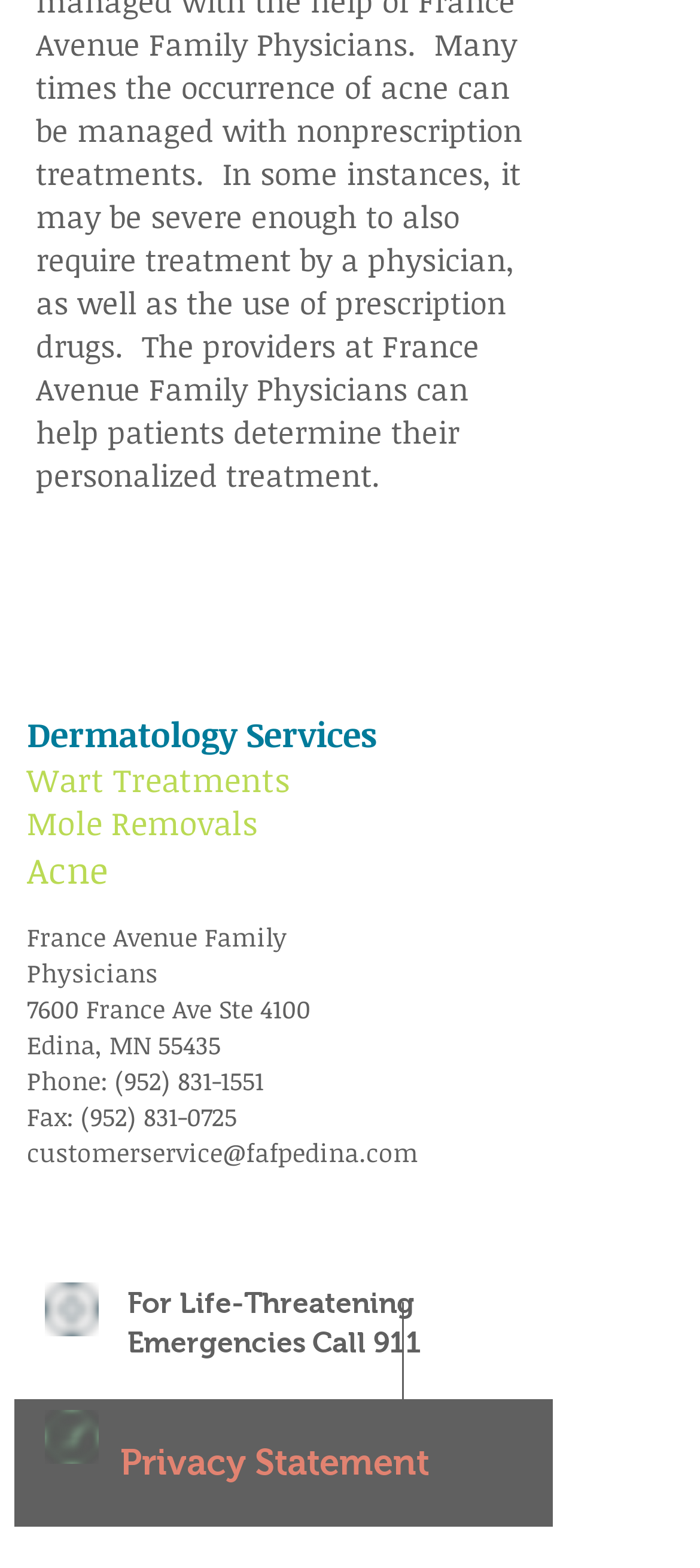Find the bounding box coordinates of the element to click in order to complete this instruction: "Read Privacy Statement". The bounding box coordinates must be four float numbers between 0 and 1, denoted as [left, top, right, bottom].

[0.021, 0.892, 0.79, 0.973]